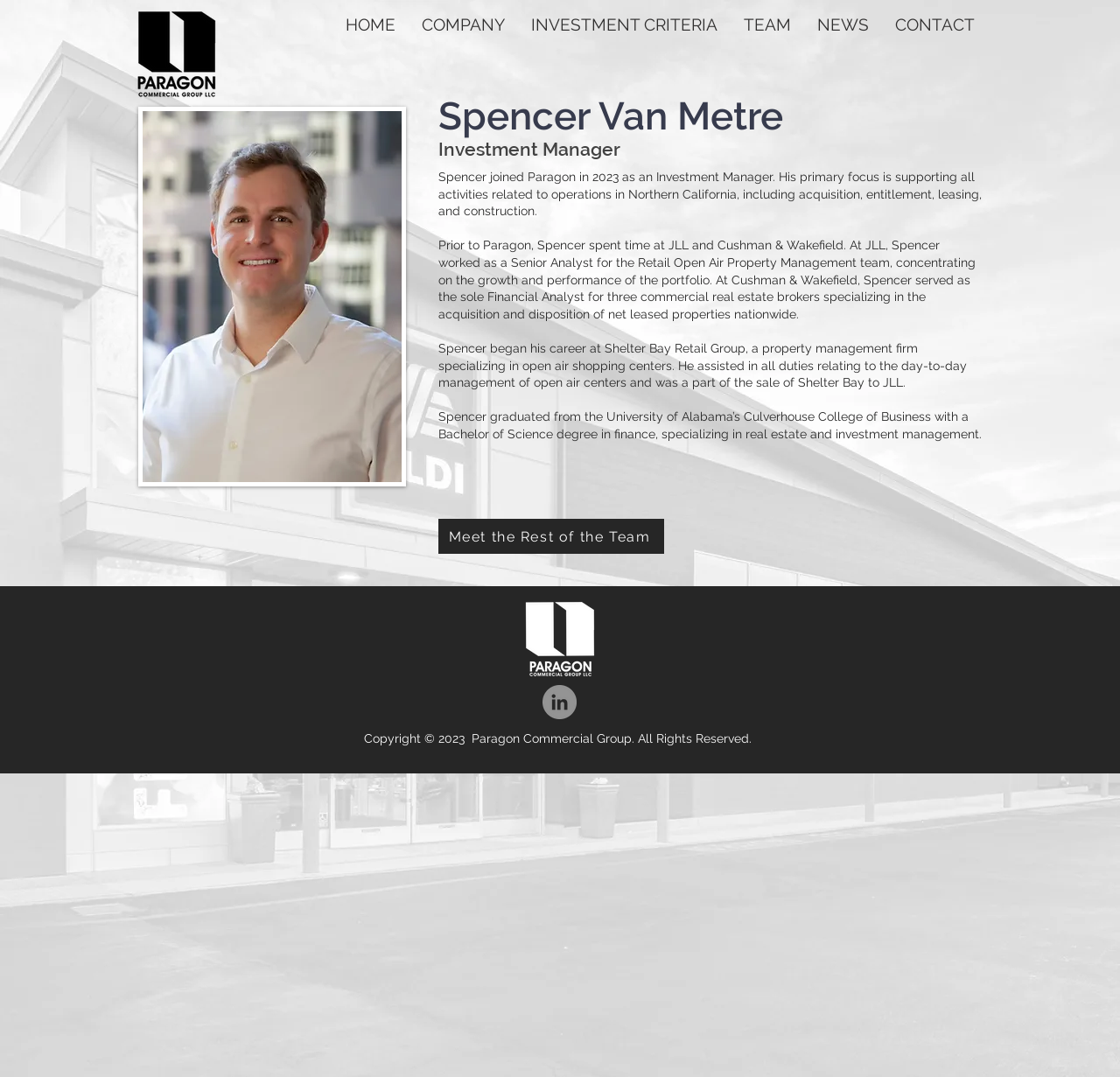Reply to the question below using a single word or brief phrase:
What is Spencer's role at Paragon?

Investment Manager